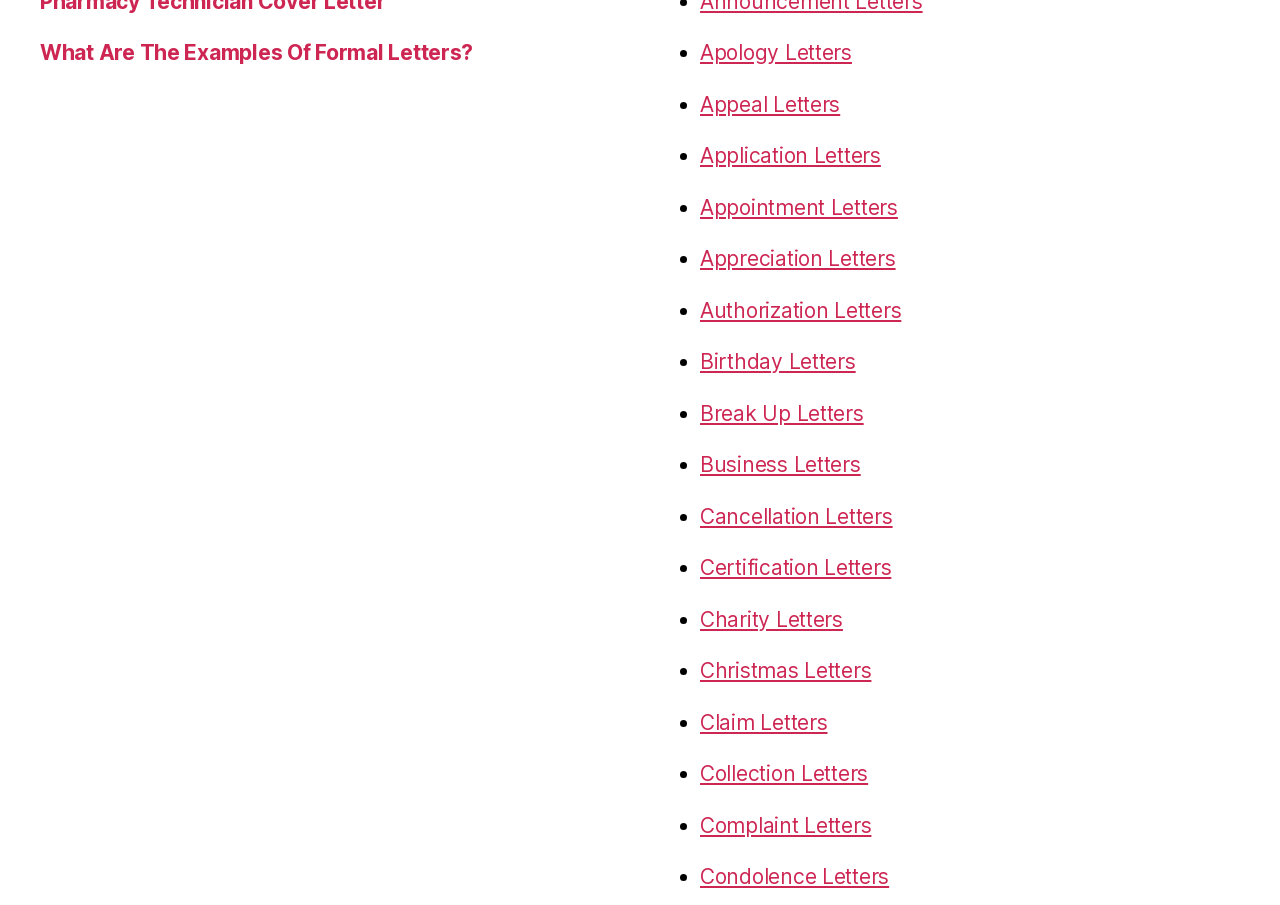Please provide a comprehensive answer to the question based on the screenshot: Are the formal letters listed in alphabetical order?

The webpage lists formal letters in a bulleted list, and upon examining the list, it appears that the letters are listed in alphabetical order, from 'Apology Letters' to 'Condolence Letters'.